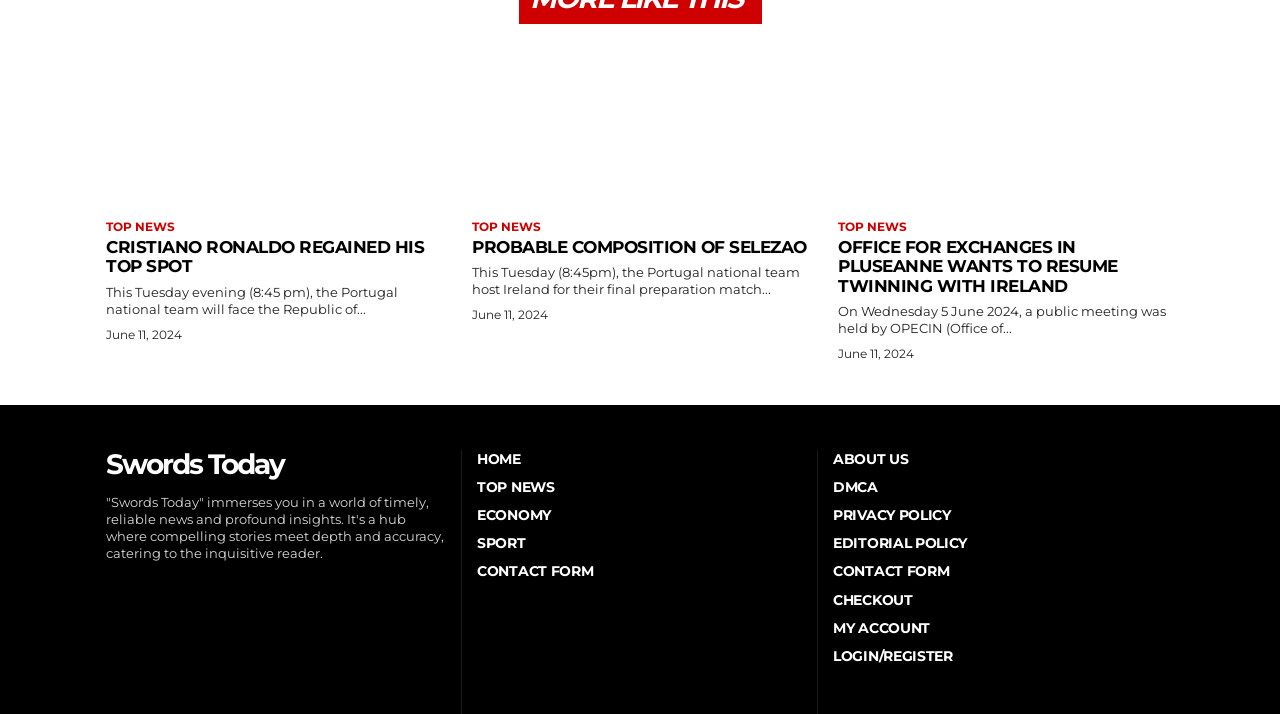Please identify the coordinates of the bounding box that should be clicked to fulfill this instruction: "Go to TOP NEWS page".

[0.083, 0.308, 0.137, 0.329]